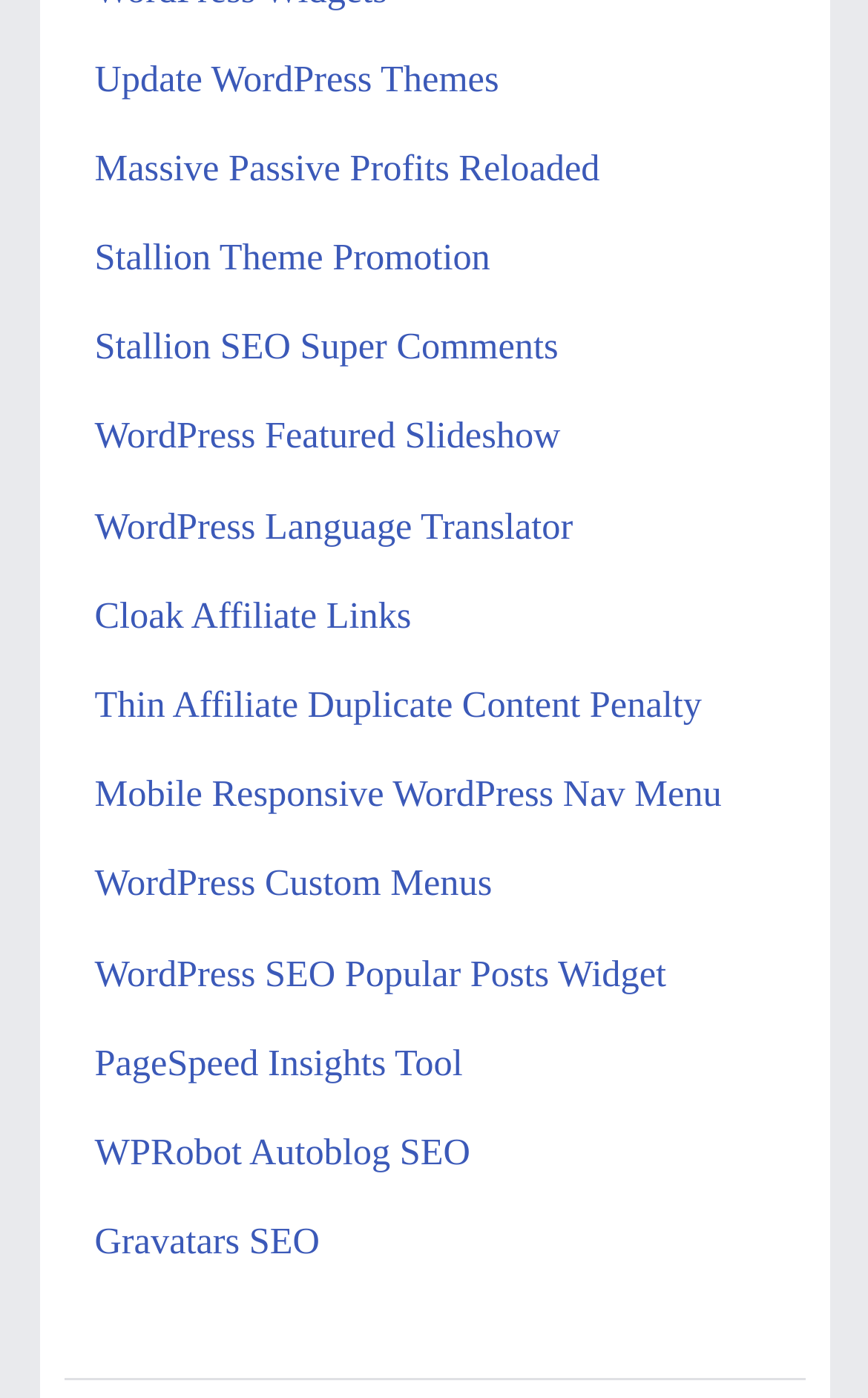Please identify the bounding box coordinates of the clickable area that will fulfill the following instruction: "View PageSpeed Insights Tool". The coordinates should be in the format of four float numbers between 0 and 1, i.e., [left, top, right, bottom].

[0.109, 0.745, 0.533, 0.775]